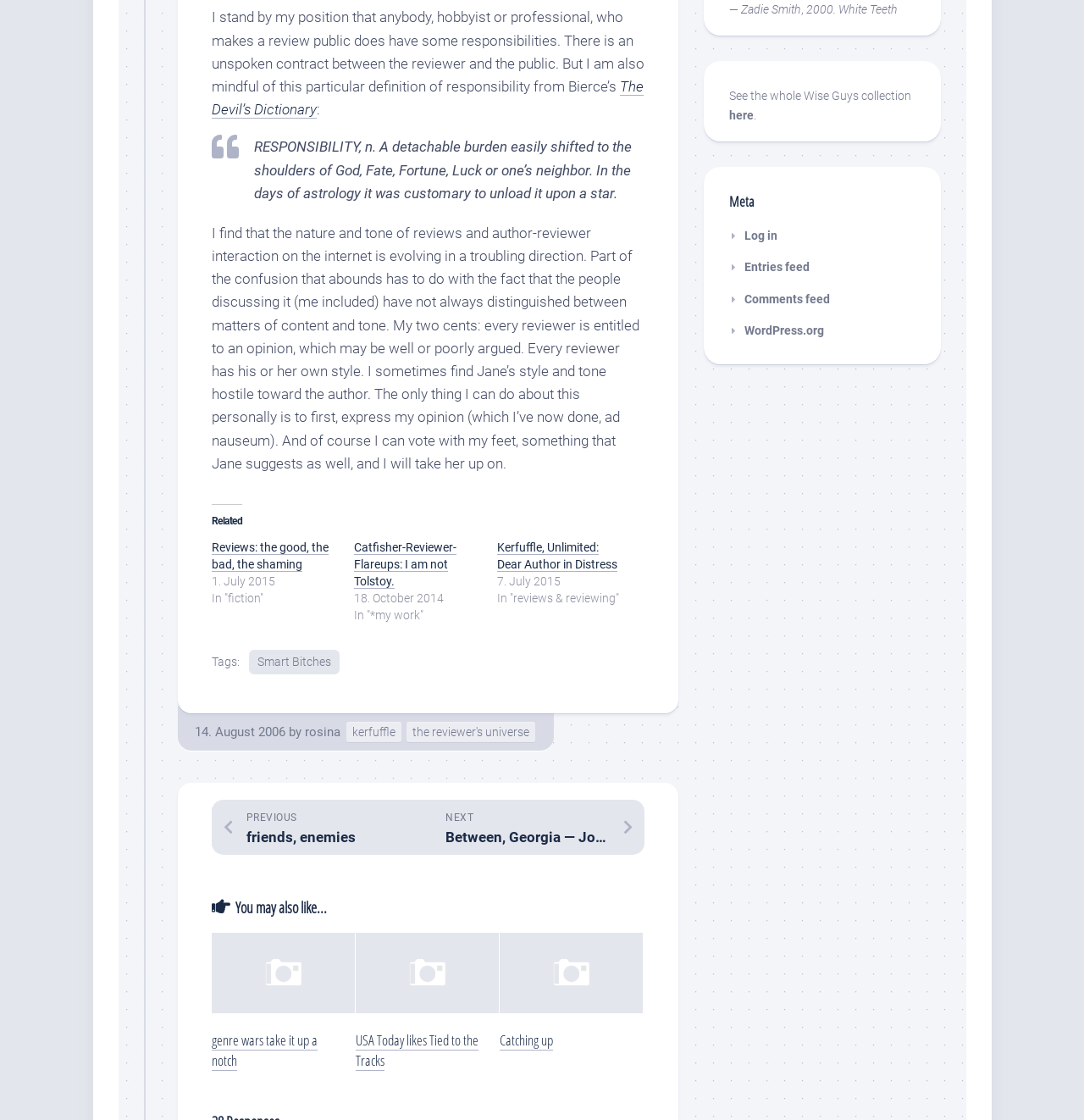Determine the bounding box coordinates of the element that should be clicked to execute the following command: "Go to the next page".

[0.395, 0.714, 0.594, 0.763]